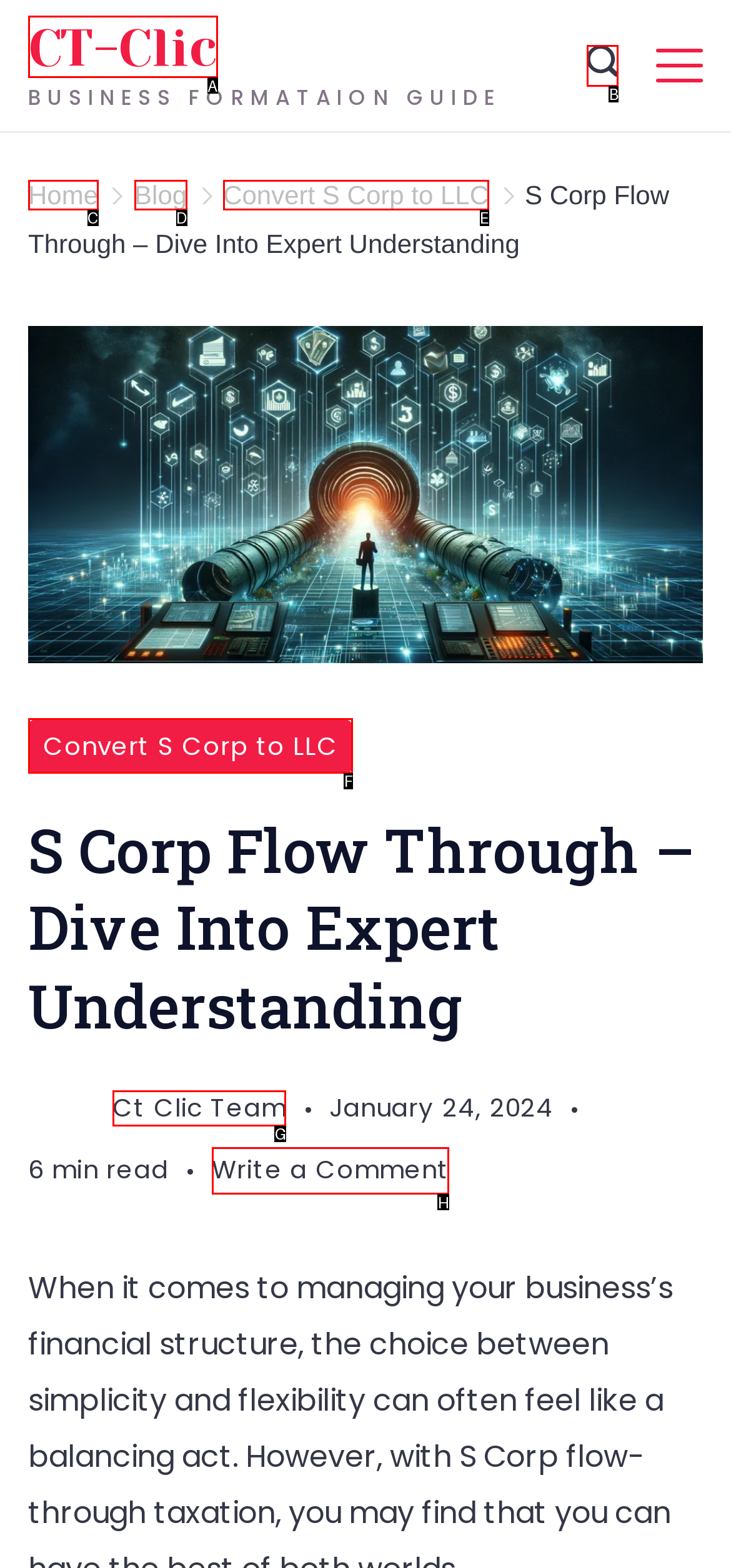From the options shown in the screenshot, tell me which lettered element I need to click to complete the task: Click the search icon.

B